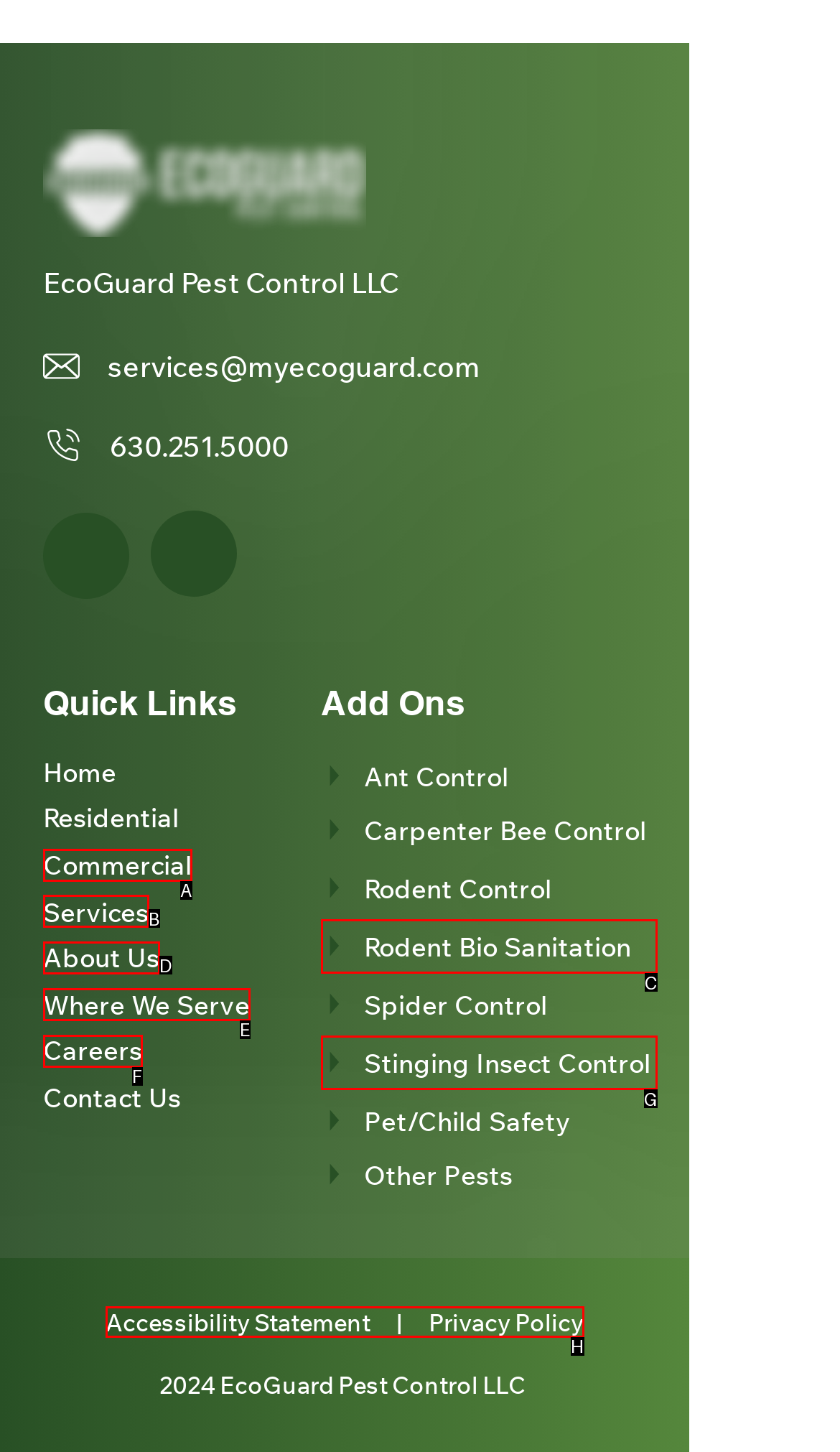To complete the task: Check the accessibility statement, select the appropriate UI element to click. Respond with the letter of the correct option from the given choices.

H